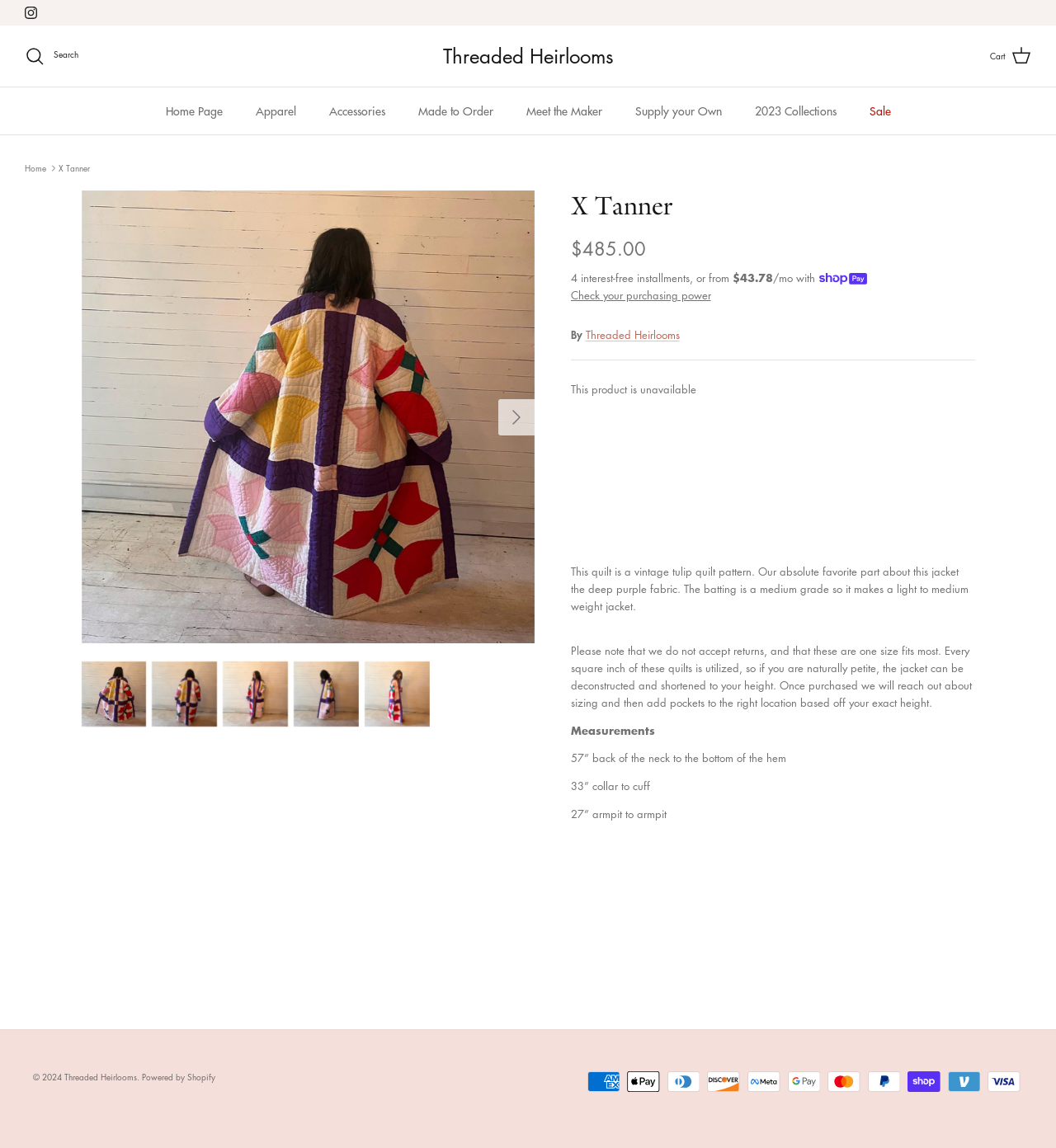Provide the bounding box coordinates of the area you need to click to execute the following instruction: "Click the 'Previous' button".

[0.077, 0.347, 0.111, 0.379]